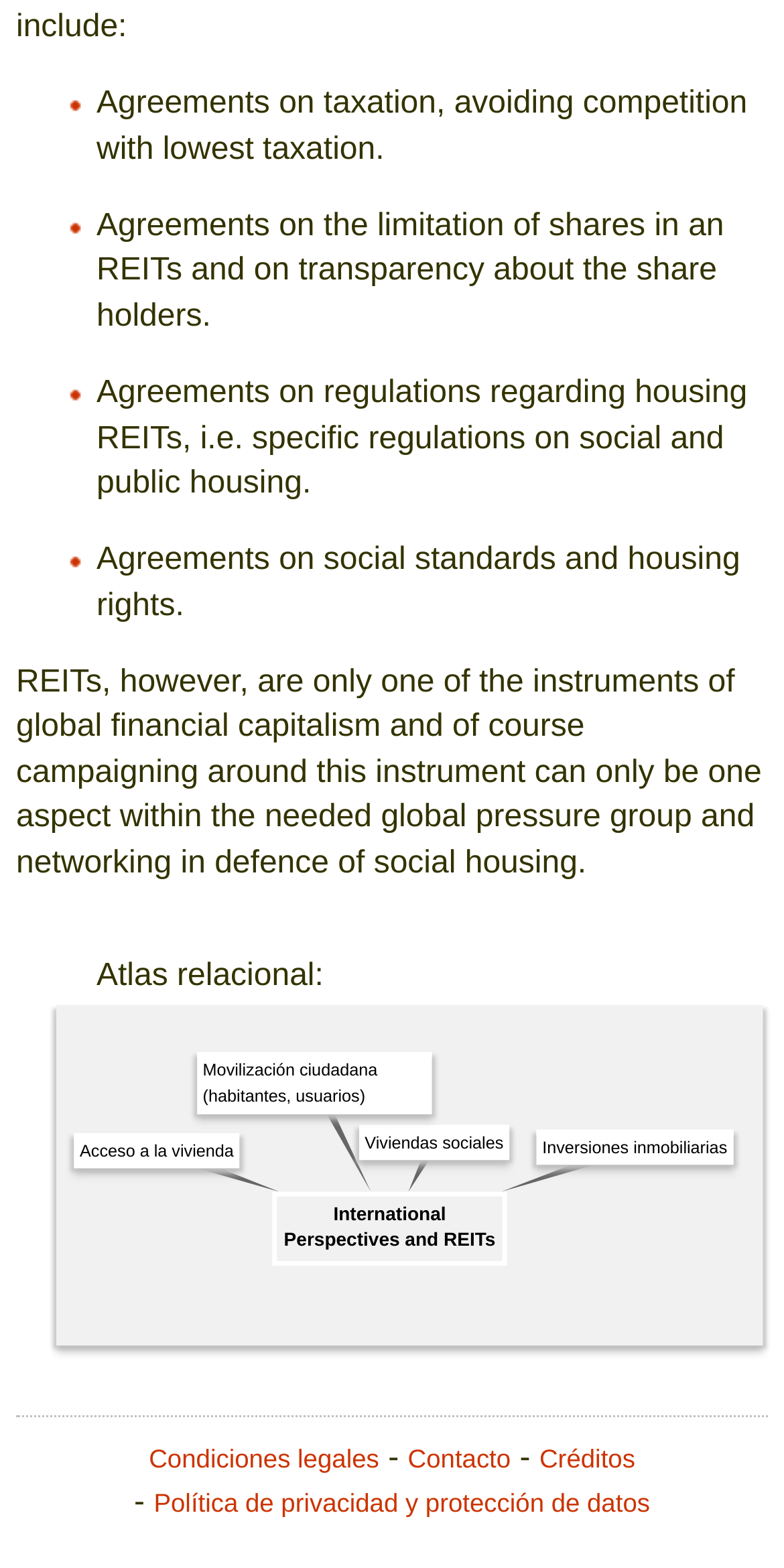What is the purpose of REITs according to this webpage?
Examine the webpage screenshot and provide an in-depth answer to the question.

Based on the static text element on the webpage, I can infer that REITs are considered an instrument of global financial capitalism, and the webpage is discussing their implications on social housing.